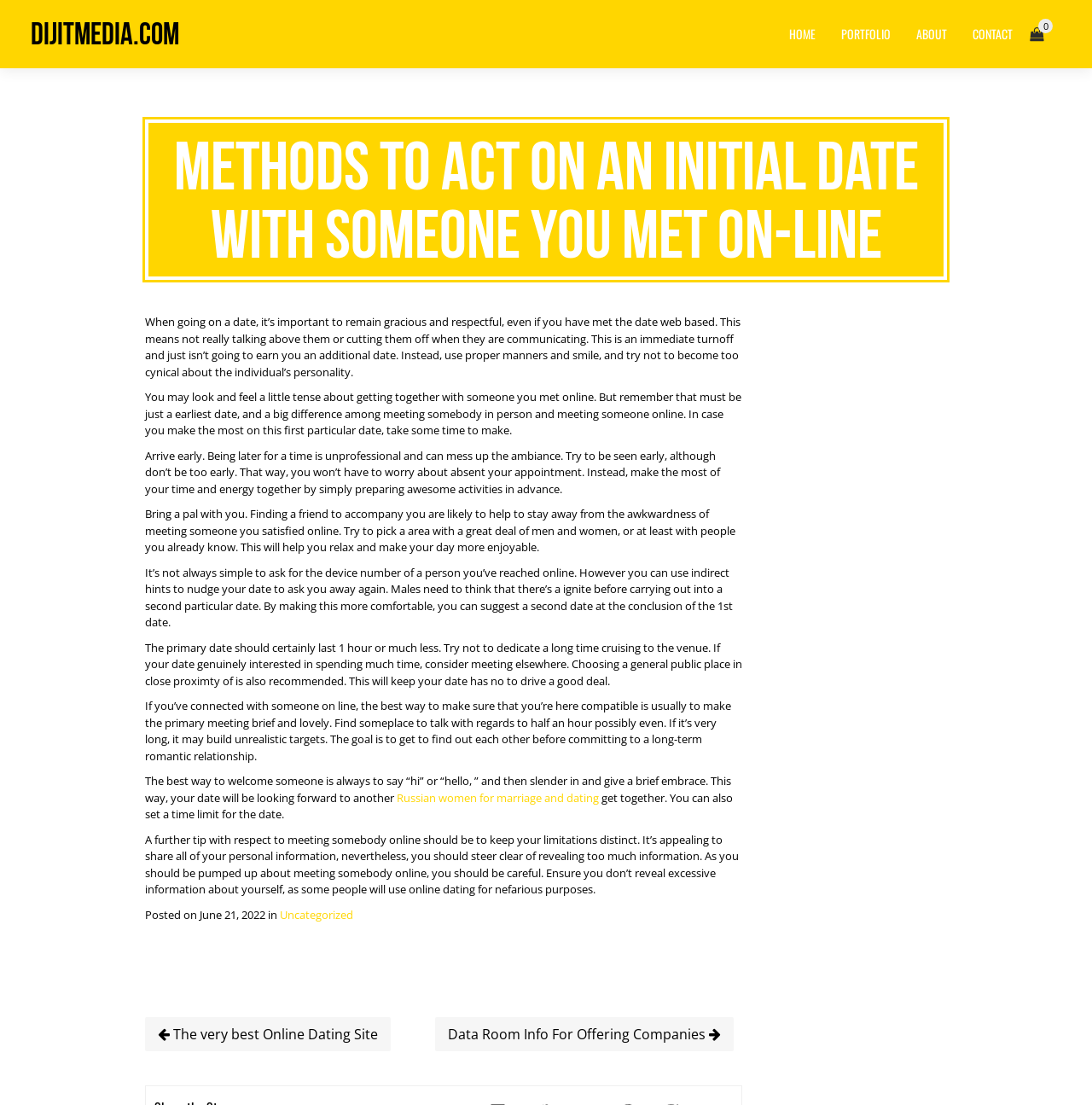What is the topic of the article?
Using the image as a reference, give a one-word or short phrase answer.

Methods to Act on an initial Date With Someone You Met On-line